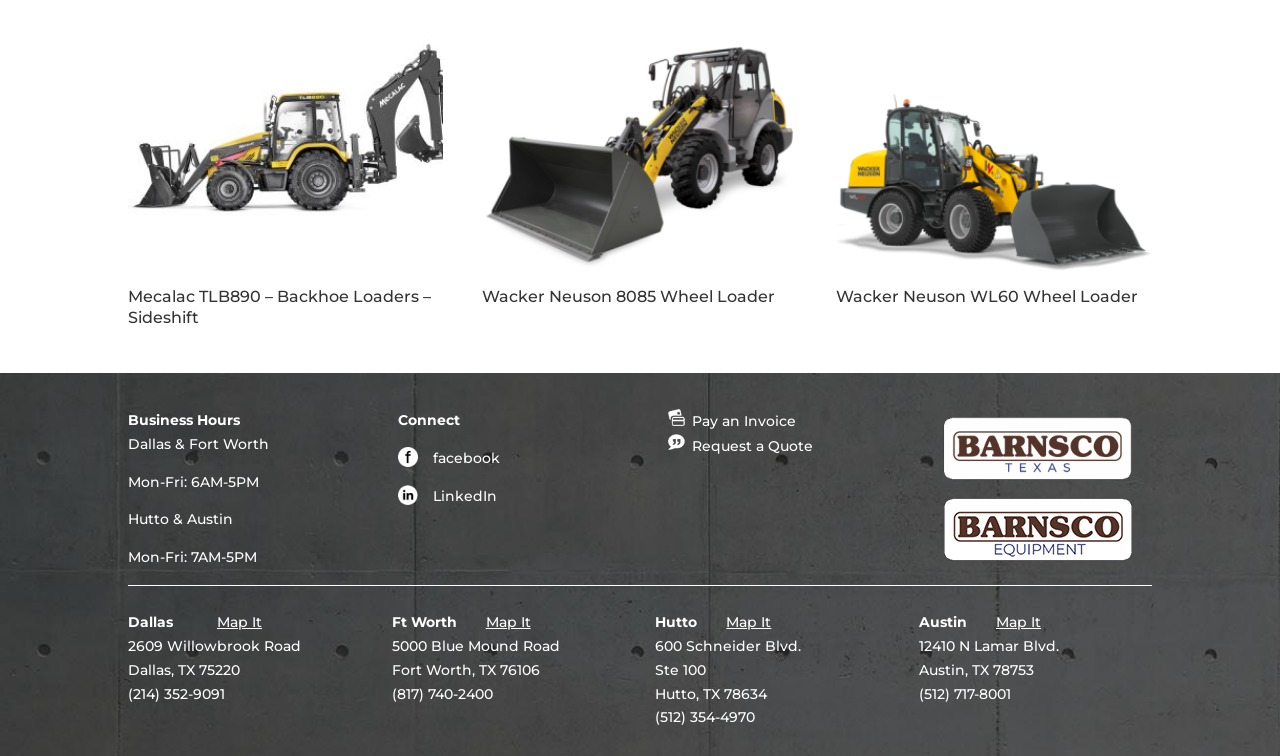Please examine the image and answer the question with a detailed explanation:
How can you contact the Dallas location?

I found the contact information by looking at the section that lists the different locations. The Dallas location has a phone number of (214) 352-9091.